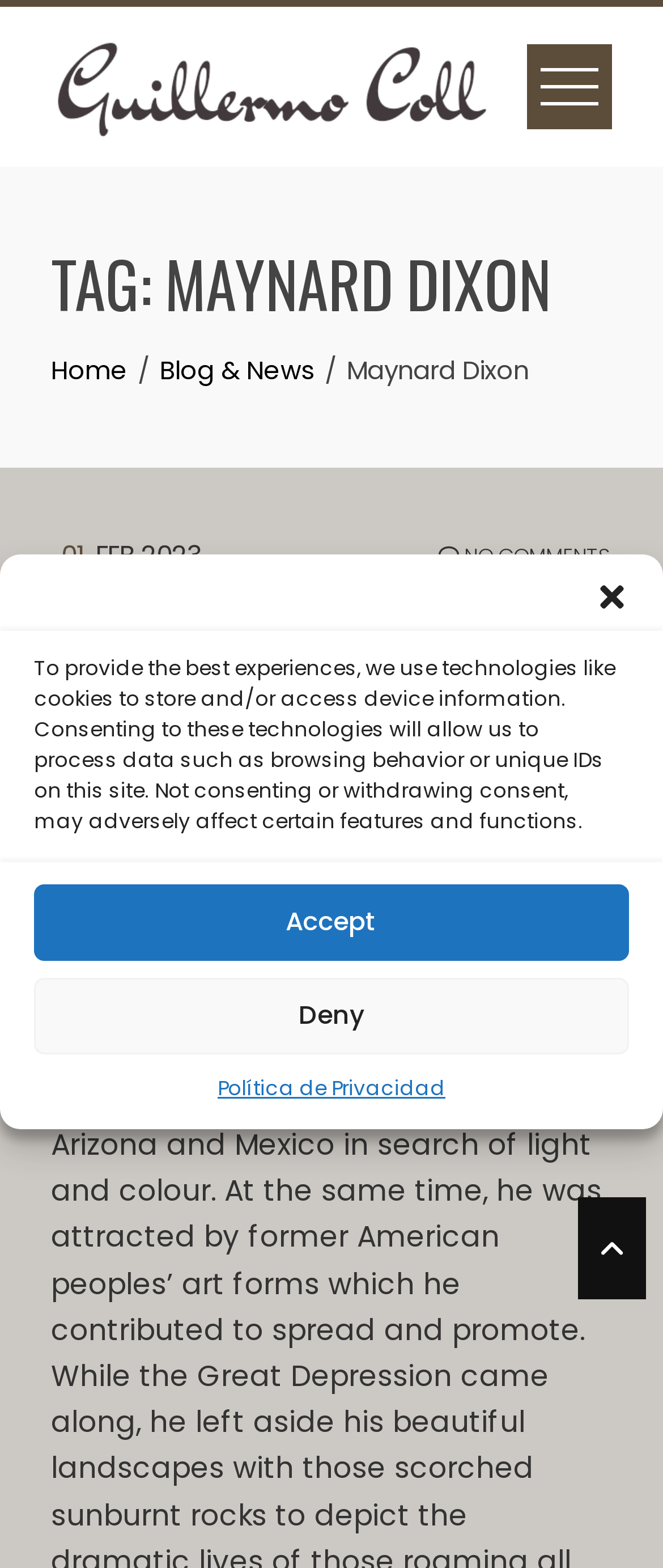Describe all the key features and sections of the webpage thoroughly.

This webpage is about Maynard Dixon and Guillermo Coll. At the top, there is a dialog box for managing cookie consent, which takes up most of the screen width and is positioned near the top. Within this dialog, there are buttons to close, accept, or deny the consent, as well as a link to the privacy policy. 

Below the dialog box, there are two links, one to Guillermo Coll and another to an empty link. The Guillermo Coll link is accompanied by an image of the same name. 

Further down, there is a heading that reads "TAG: MAYNARD DIXON" and a navigation section with breadcrumbs, which includes links to the home page and the blog and news section. The breadcrumbs also display the current page as "Maynard Dixon" with the date "01 FEB 2023" written in smaller text below. 

To the right of the breadcrumbs, there is a link that says "NO COMMENTS". Below this, there is a figure with an image of Maynard Dixon, accompanied by a link to the same name. 

Underneath the figure, there is a header section with a heading that reads "Maynard Dixon" again, and a link to the same name. Finally, there is a link to "Painting" positioned below the header section.